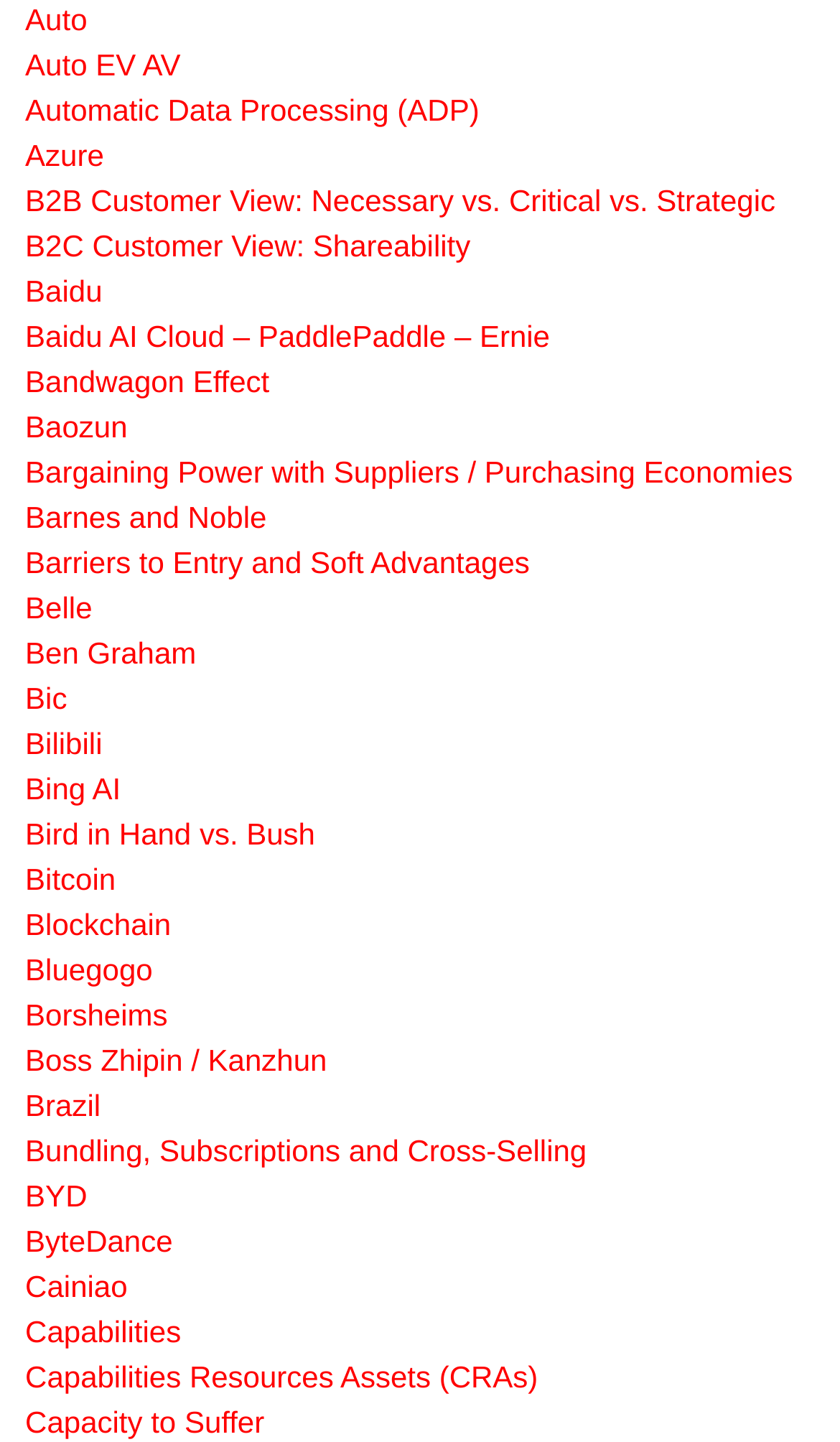Determine the bounding box coordinates of the clickable region to execute the instruction: "contact ICBUW". The coordinates should be four float numbers between 0 and 1, denoted as [left, top, right, bottom].

None